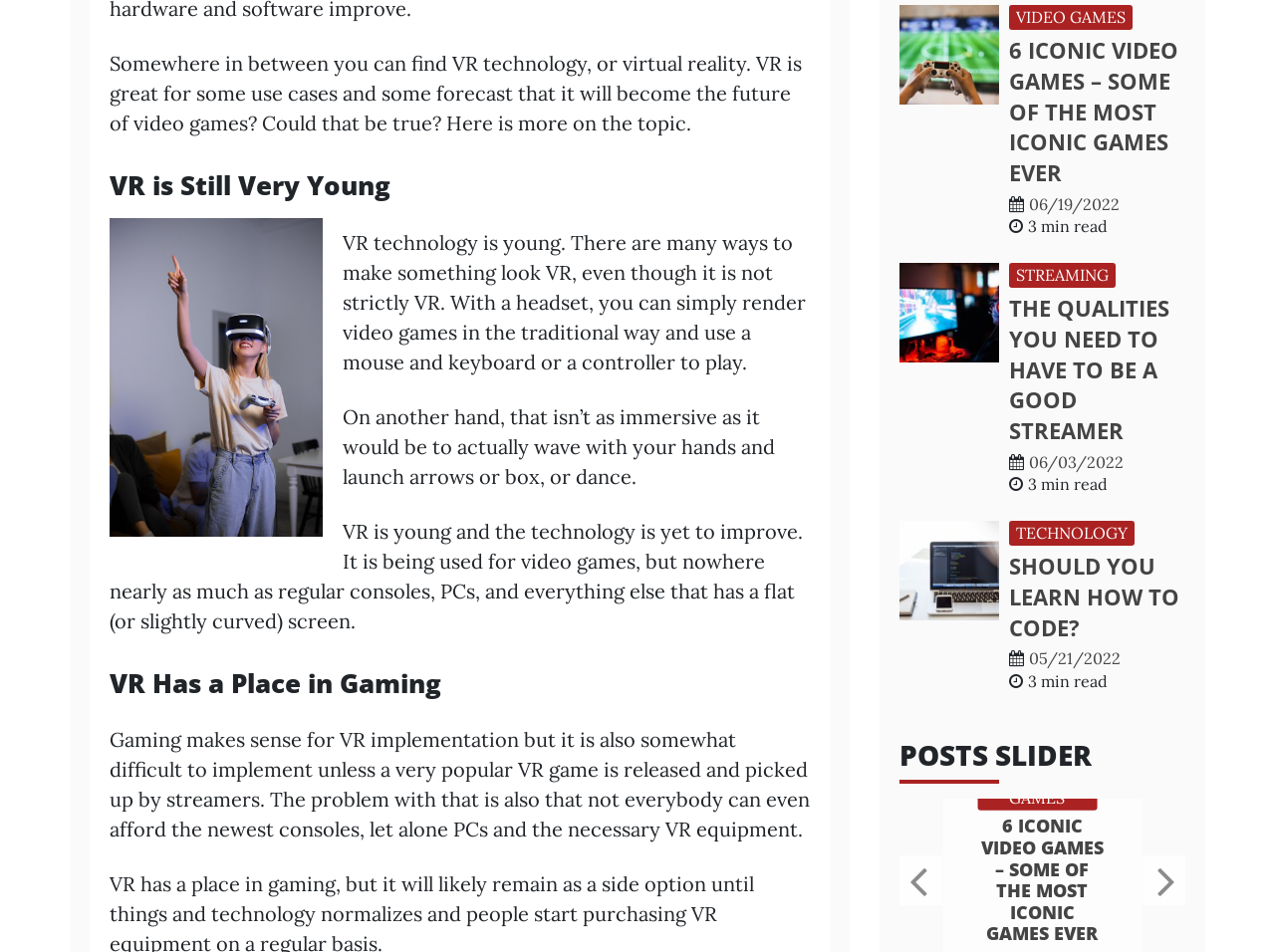Please give a short response to the question using one word or a phrase:
How many minutes does it take to read the article '6 ICONIC VIDEO GAMES – SOME OF THE MOST ICONIC GAMES EVER'?

3 min